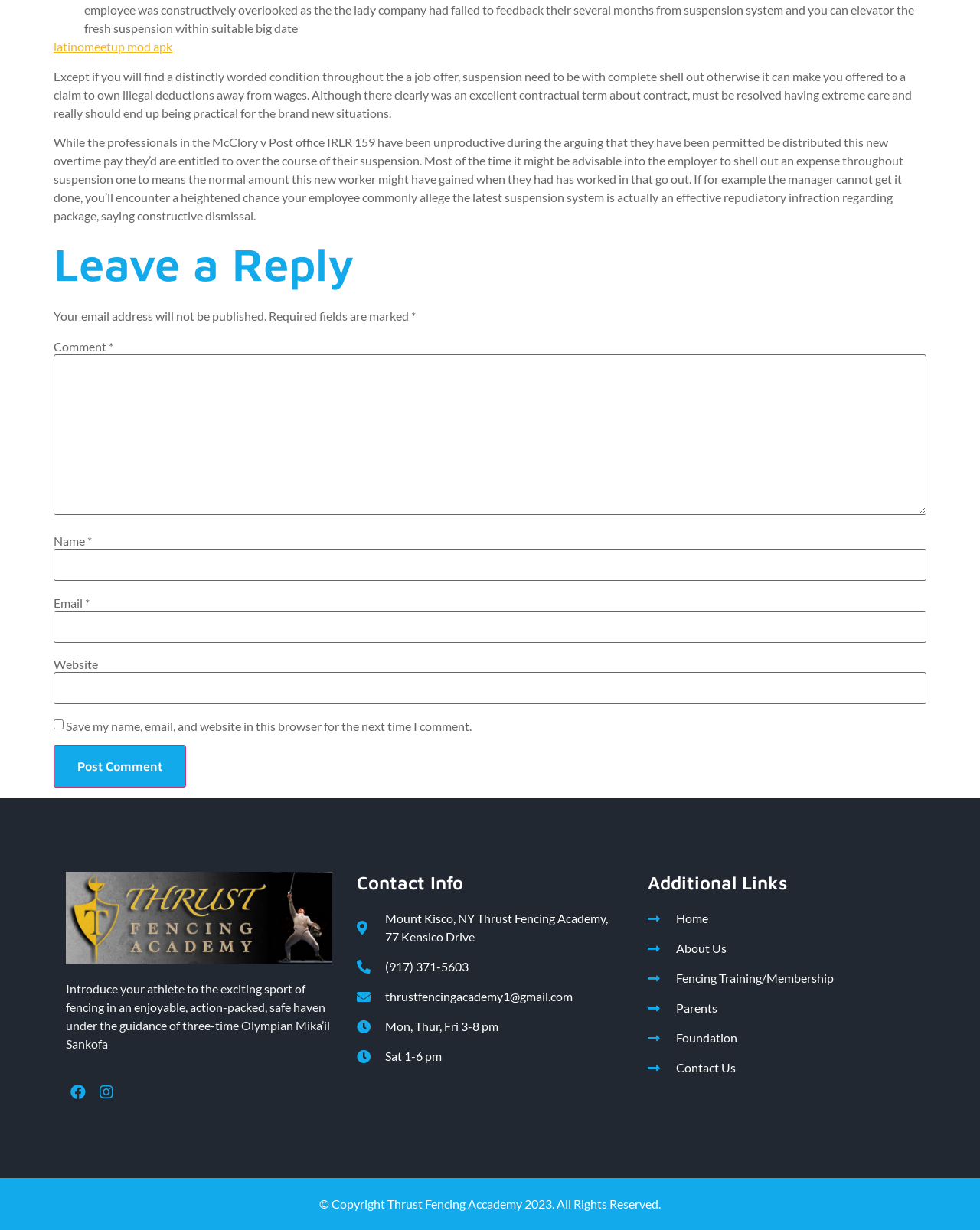Given the description of the UI element: "parent_node: Comment * name="comment"", predict the bounding box coordinates in the form of [left, top, right, bottom], with each value being a float between 0 and 1.

[0.055, 0.288, 0.945, 0.419]